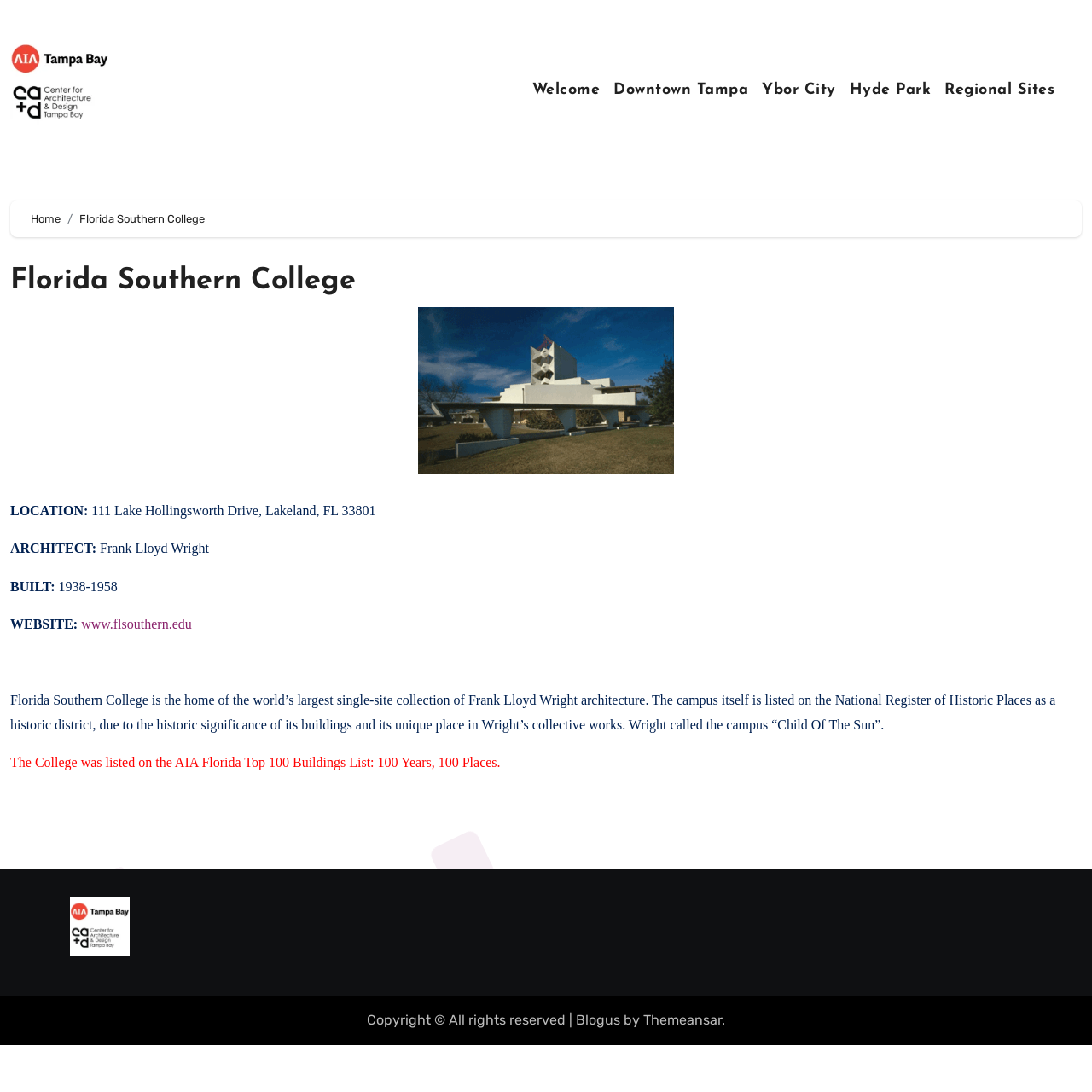Indicate the bounding box coordinates of the element that needs to be clicked to satisfy the following instruction: "Visit the 'Ybor City' page". The coordinates should be four float numbers between 0 and 1, i.e., [left, top, right, bottom].

[0.691, 0.073, 0.771, 0.092]